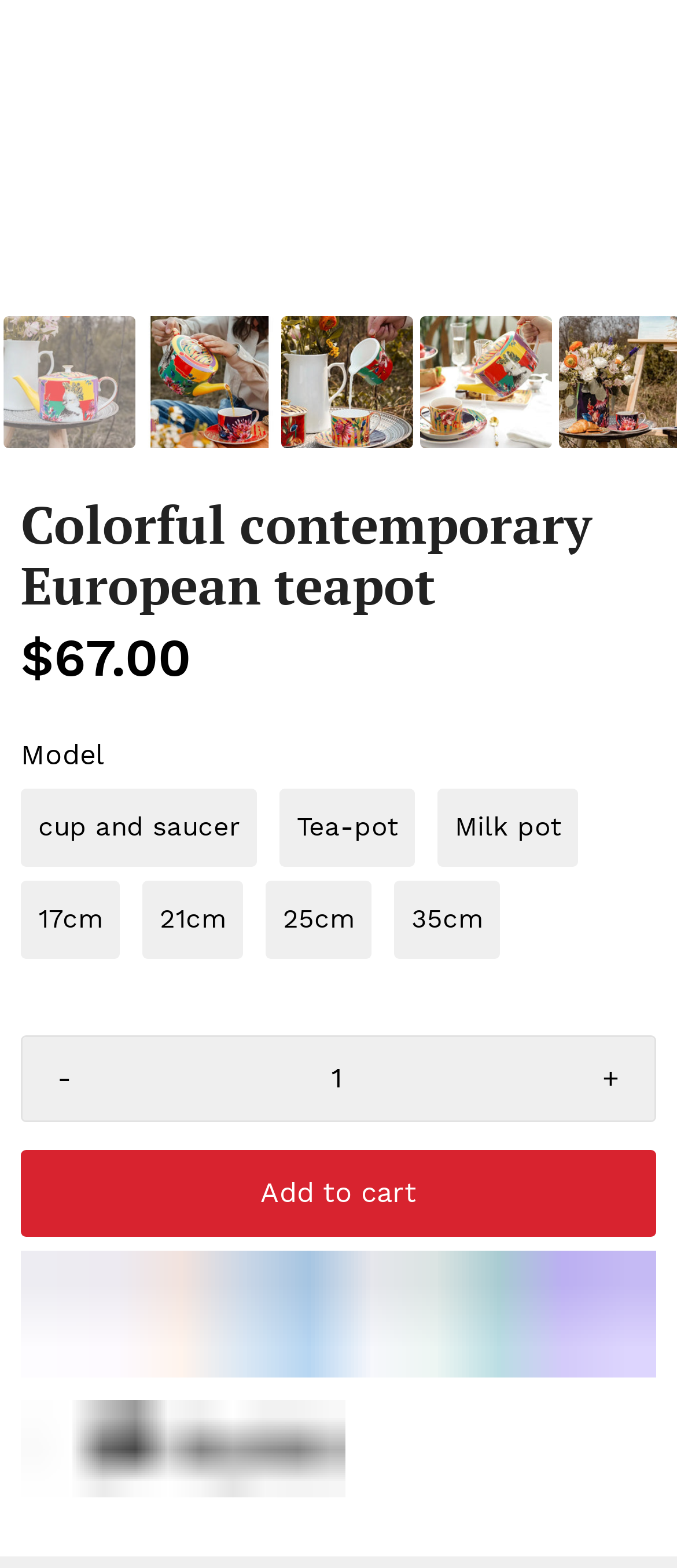Bounding box coordinates must be specified in the format (top-left x, top-left y, bottom-right x, bottom-right y). All values should be floating point numbers between 0 and 1. What are the bounding box coordinates of the UI element described as: -

[0.033, 0.661, 0.156, 0.714]